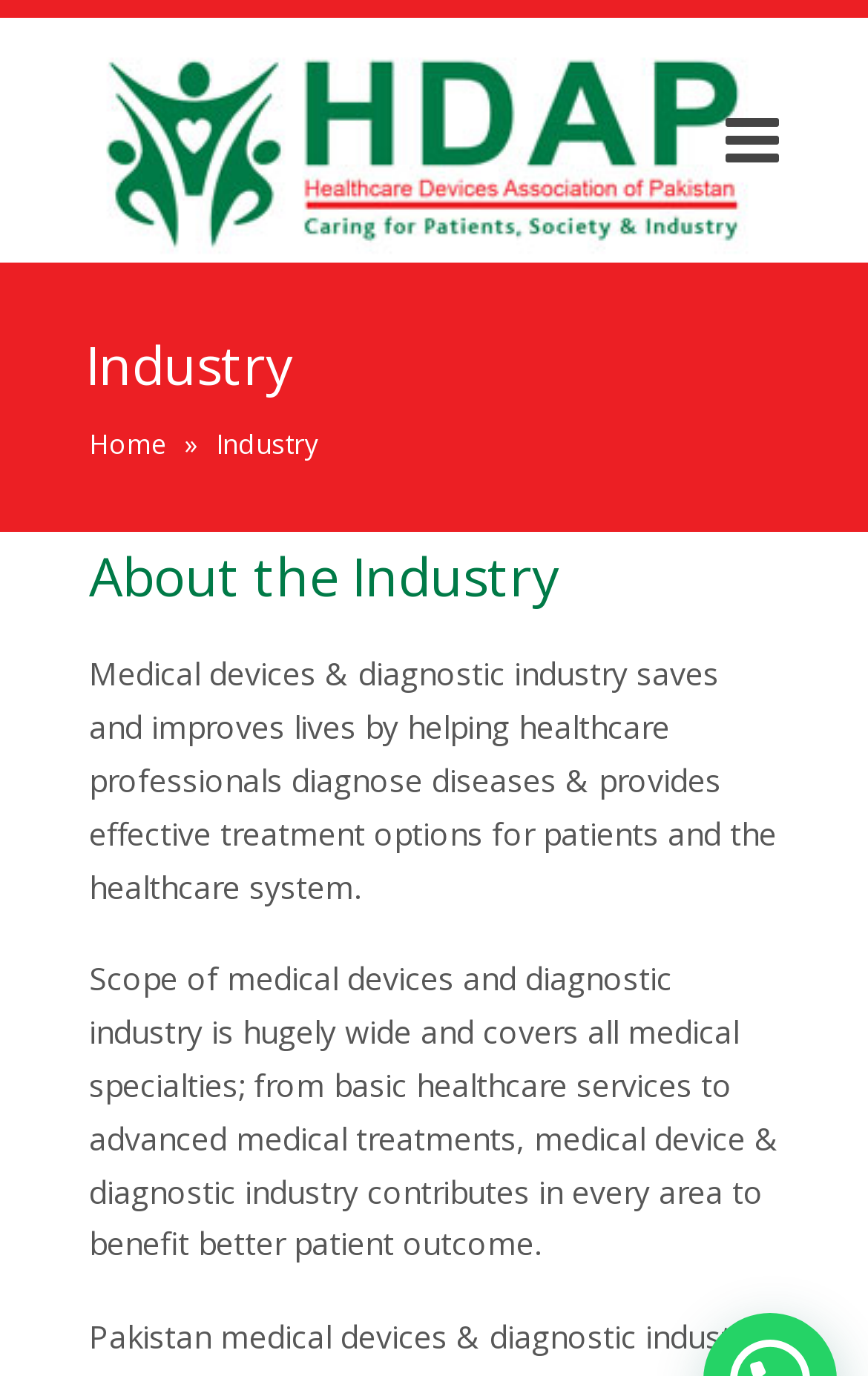What is the industry about?
Based on the visual content, answer with a single word or a brief phrase.

Medical devices and diagnostic